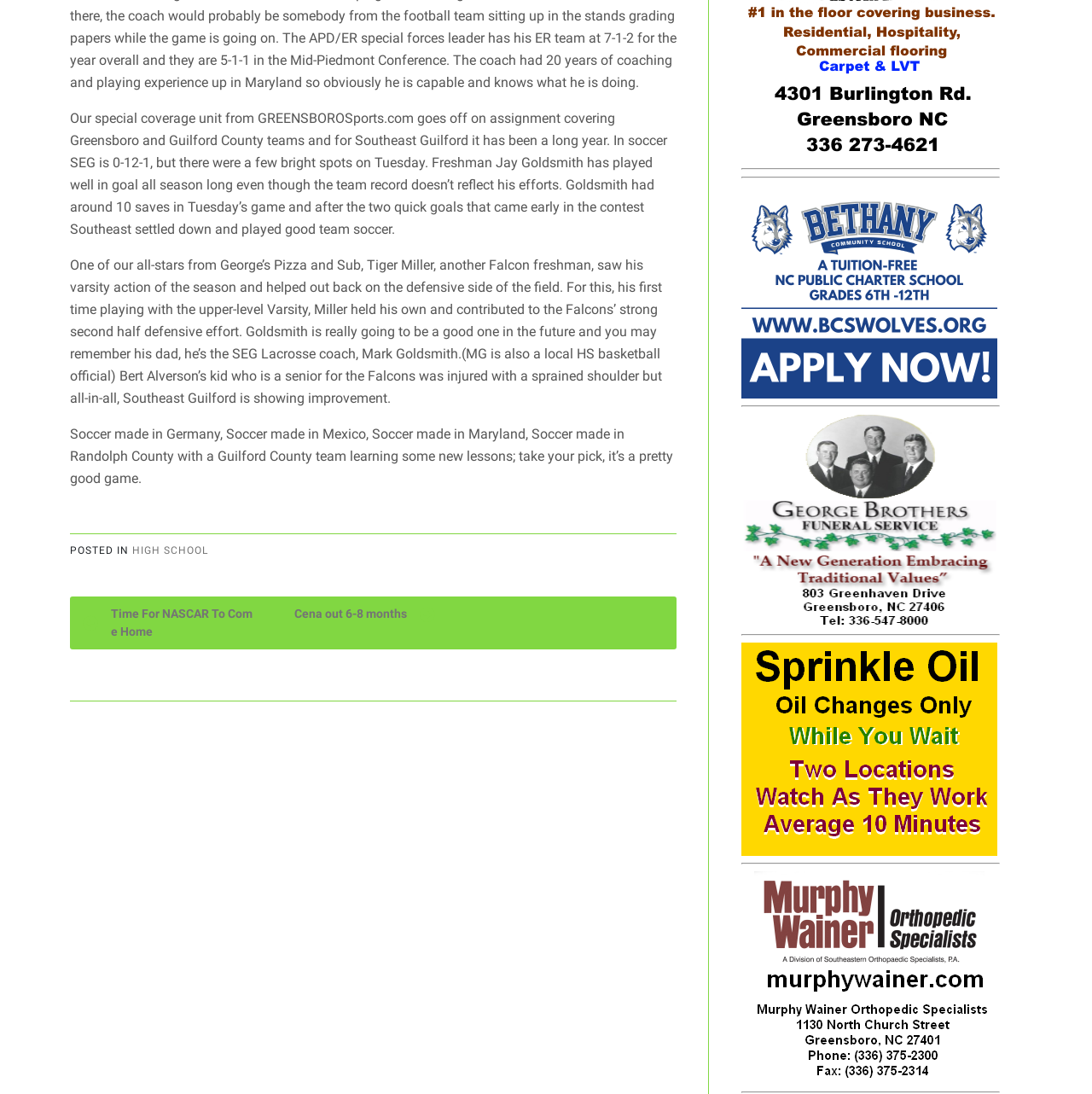Look at the image and answer the question in detail:
How many links are in the footer?

I found the FooterAsNonLandmark element with ID 85, which contains a single link element with ID 142 and text 'HIGH SCHOOL'.